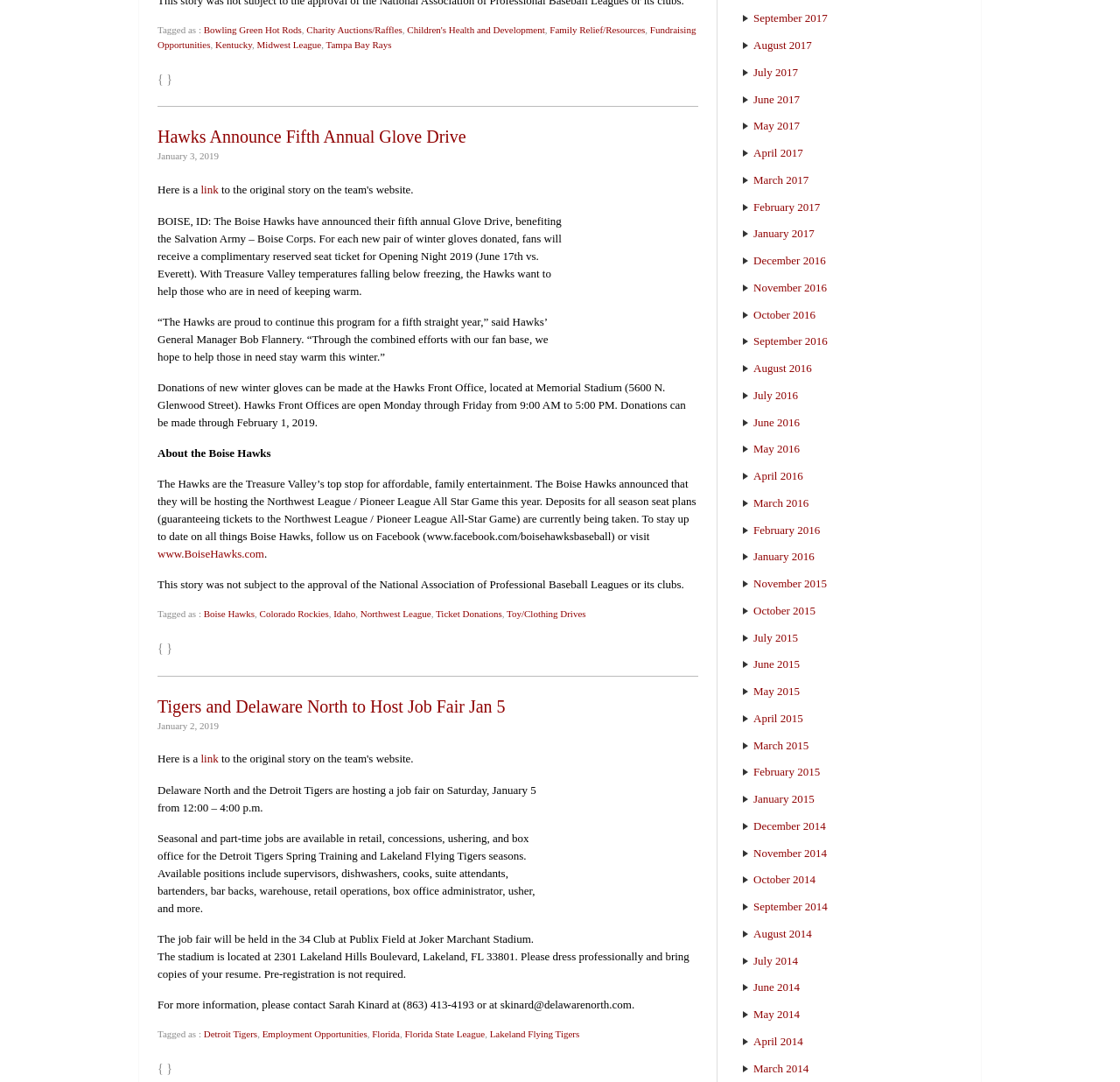Determine the bounding box coordinates of the section to be clicked to follow the instruction: "Click on the 'Bowling Green Hot Rods' link". The coordinates should be given as four float numbers between 0 and 1, formatted as [left, top, right, bottom].

[0.182, 0.023, 0.269, 0.032]